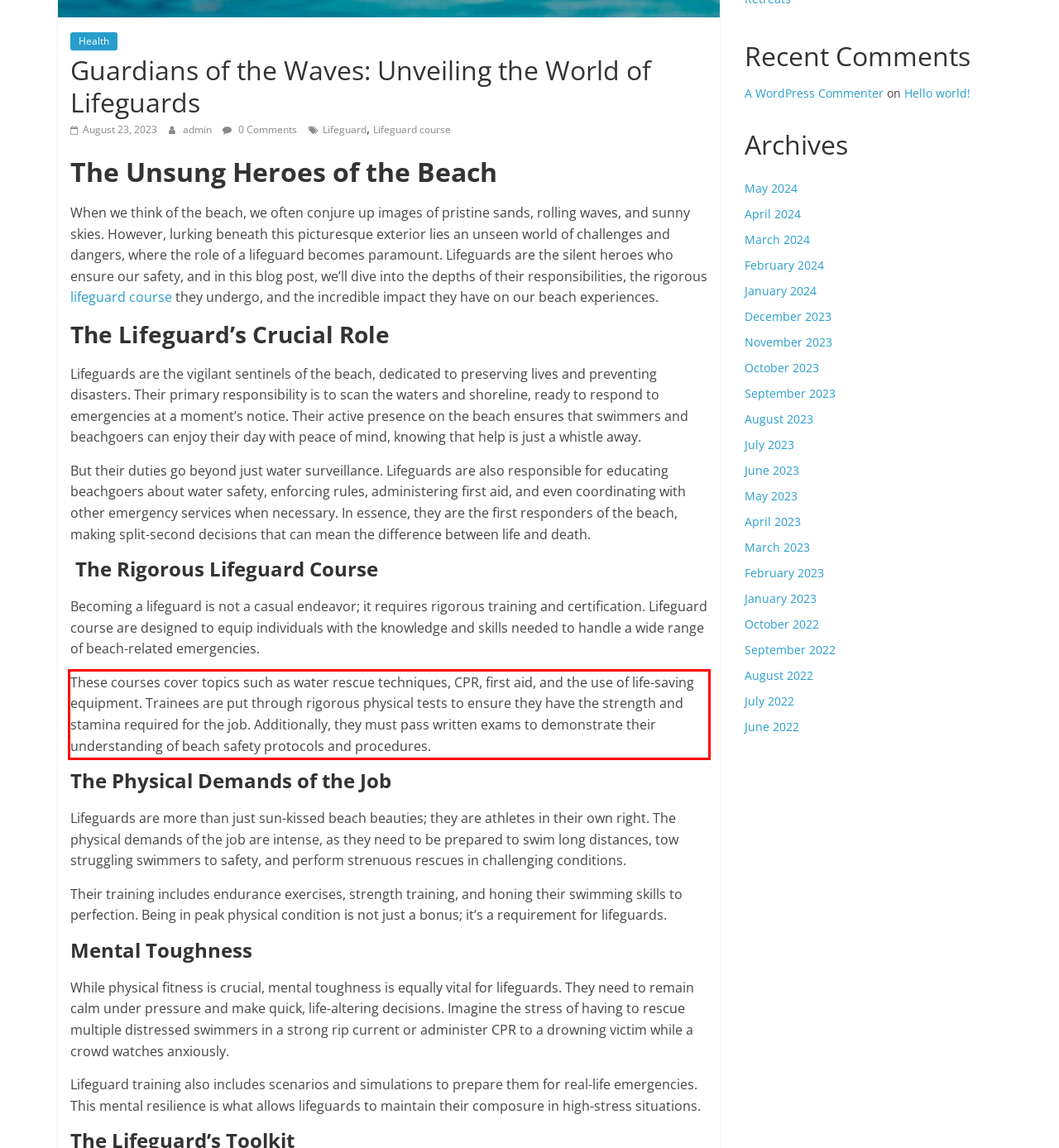There is a screenshot of a webpage with a red bounding box around a UI element. Please use OCR to extract the text within the red bounding box.

These courses cover topics such as water rescue techniques, CPR, first aid, and the use of life-saving equipment. Trainees are put through rigorous physical tests to ensure they have the strength and stamina required for the job. Additionally, they must pass written exams to demonstrate their understanding of beach safety protocols and procedures.